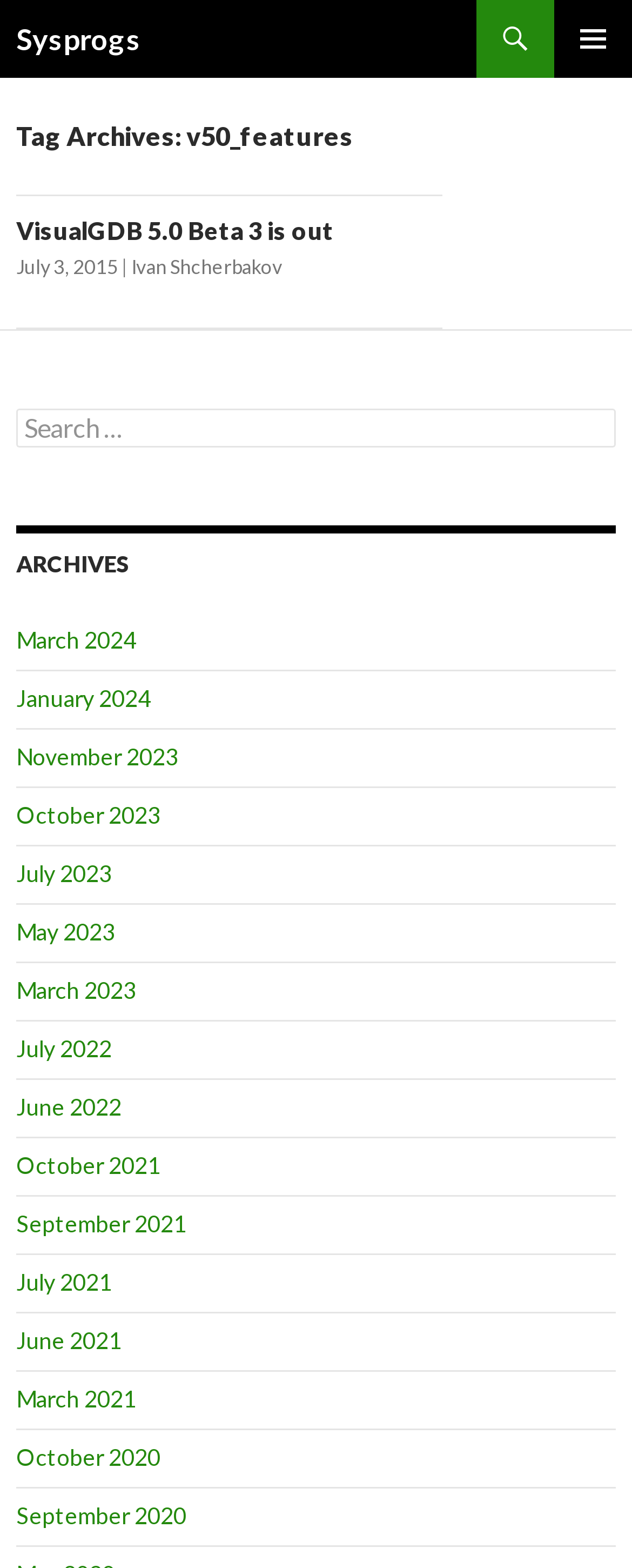Specify the bounding box coordinates of the area to click in order to follow the given instruction: "search for something."

[0.026, 0.261, 0.974, 0.285]